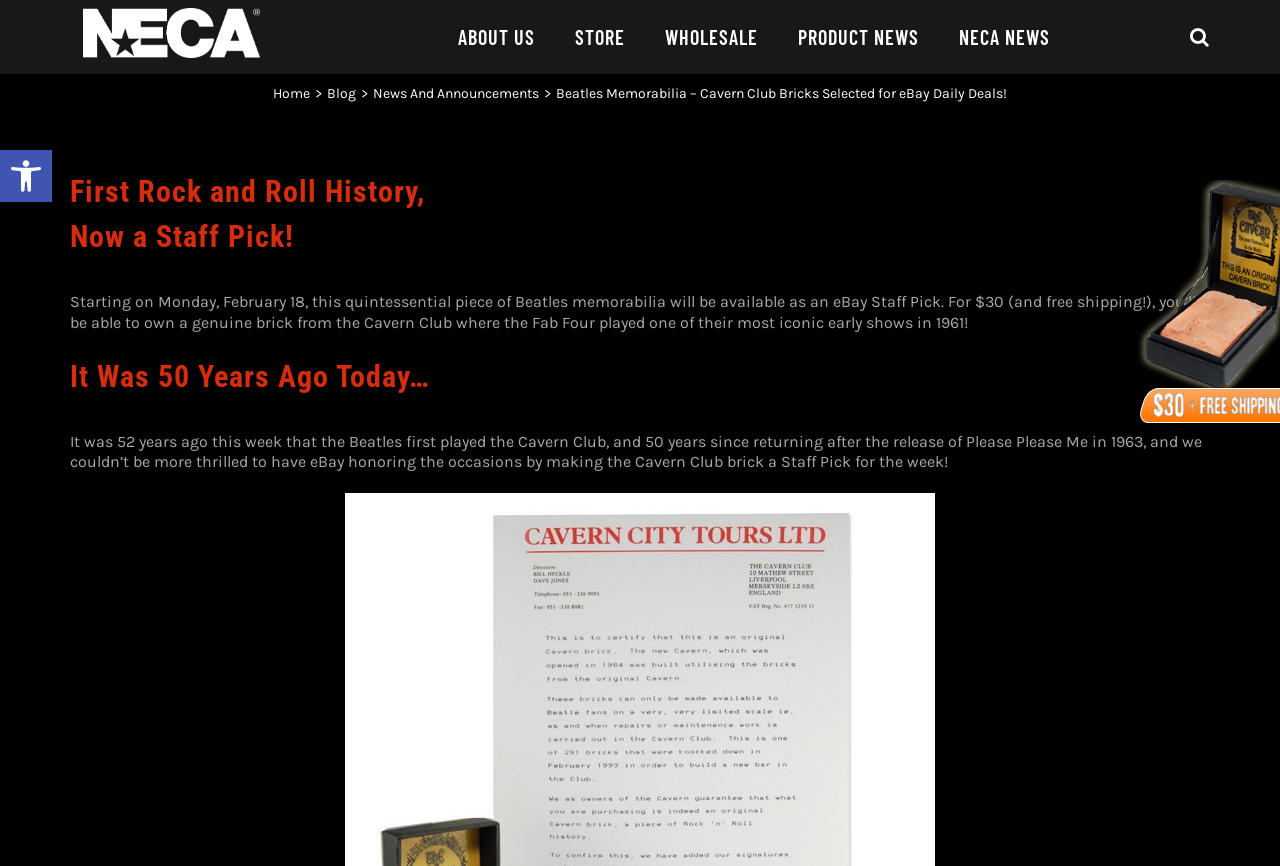Could you specify the bounding box coordinates for the clickable section to complete the following instruction: "Read the article about what will happen on your first theatre visit after the lockdown"?

None